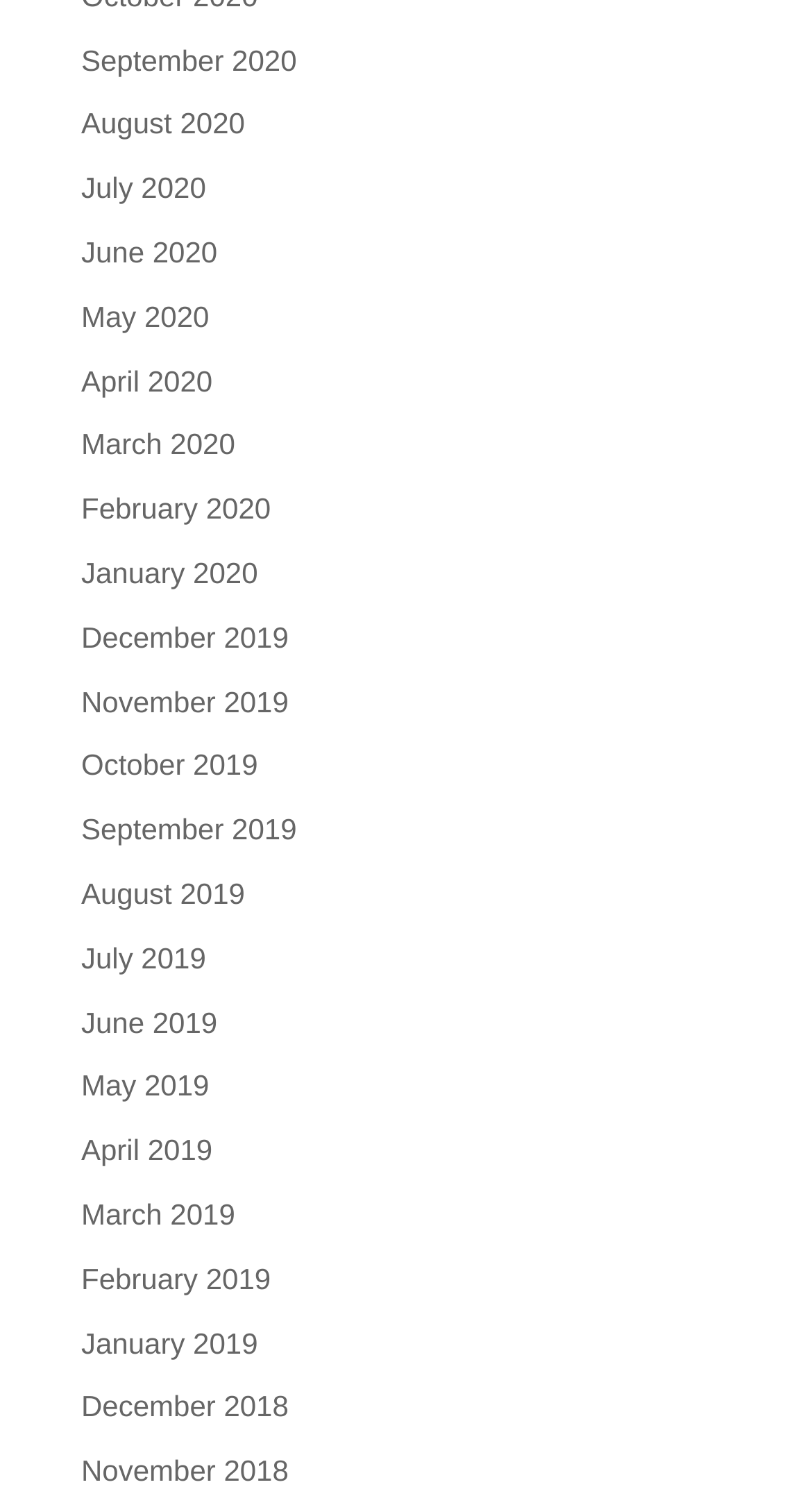Please identify the bounding box coordinates of the area that needs to be clicked to fulfill the following instruction: "view November 2018."

[0.1, 0.972, 0.355, 0.994]